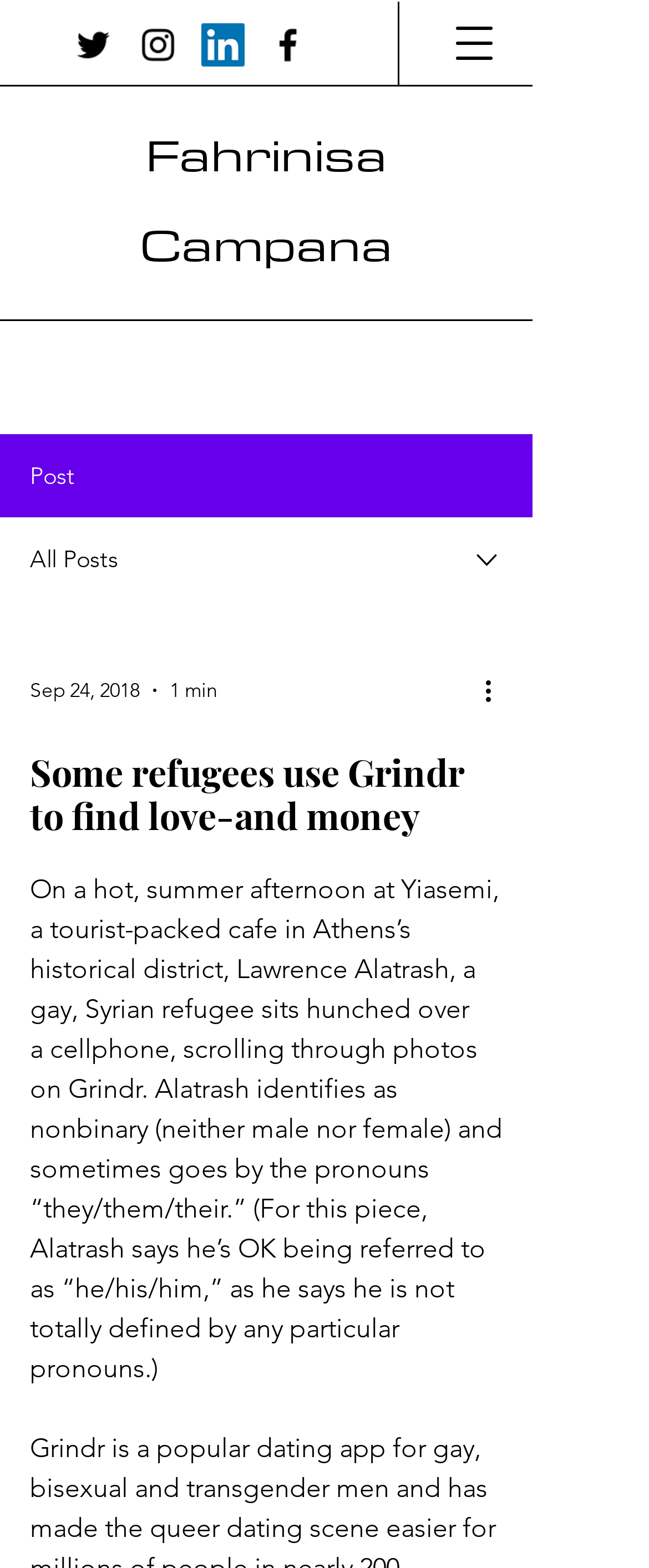How many social media links are there?
Using the visual information from the image, give a one-word or short-phrase answer.

4